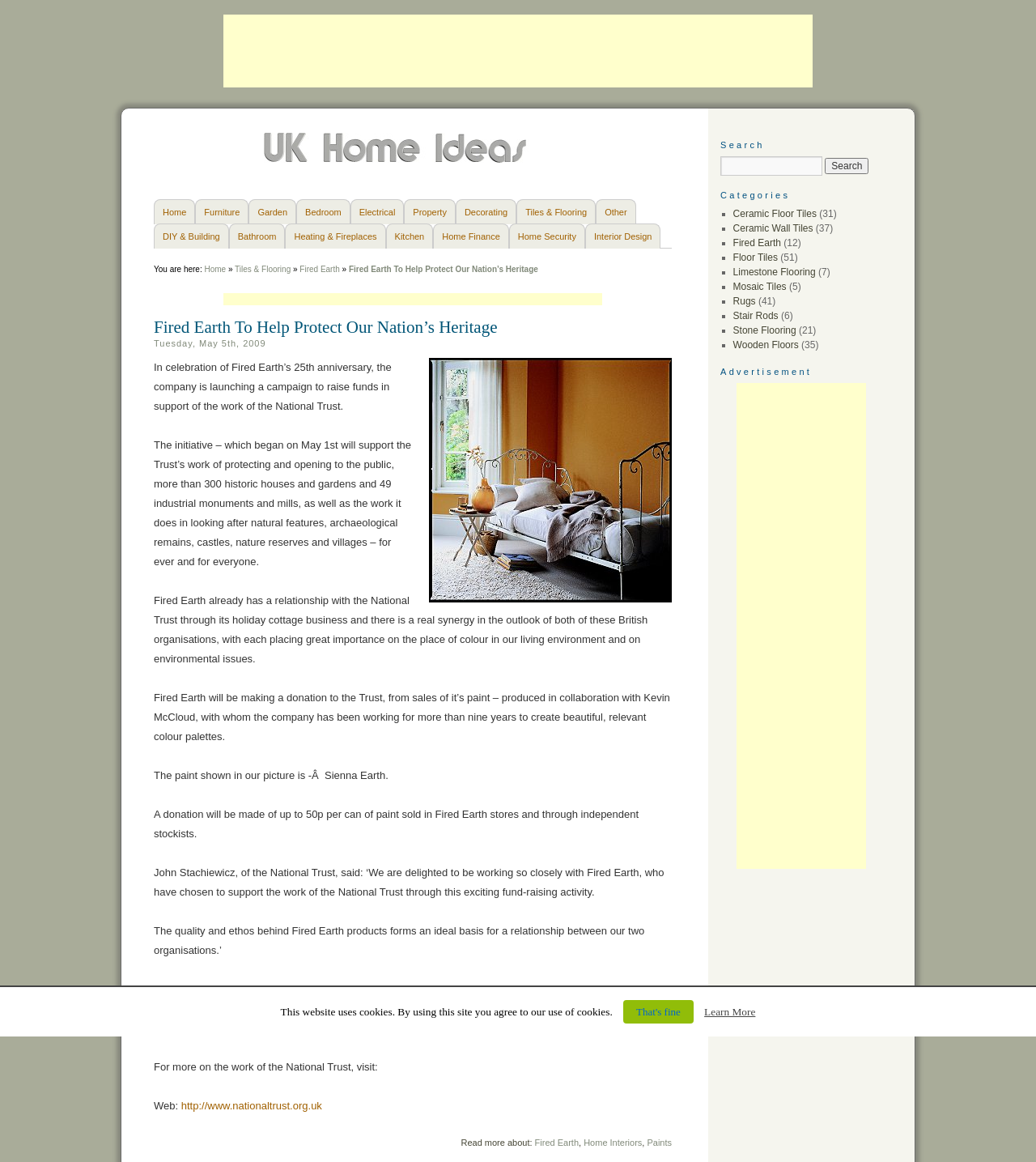What is the organization that Fired Earth is supporting through this campaign?
Please use the visual content to give a single word or phrase answer.

National Trust